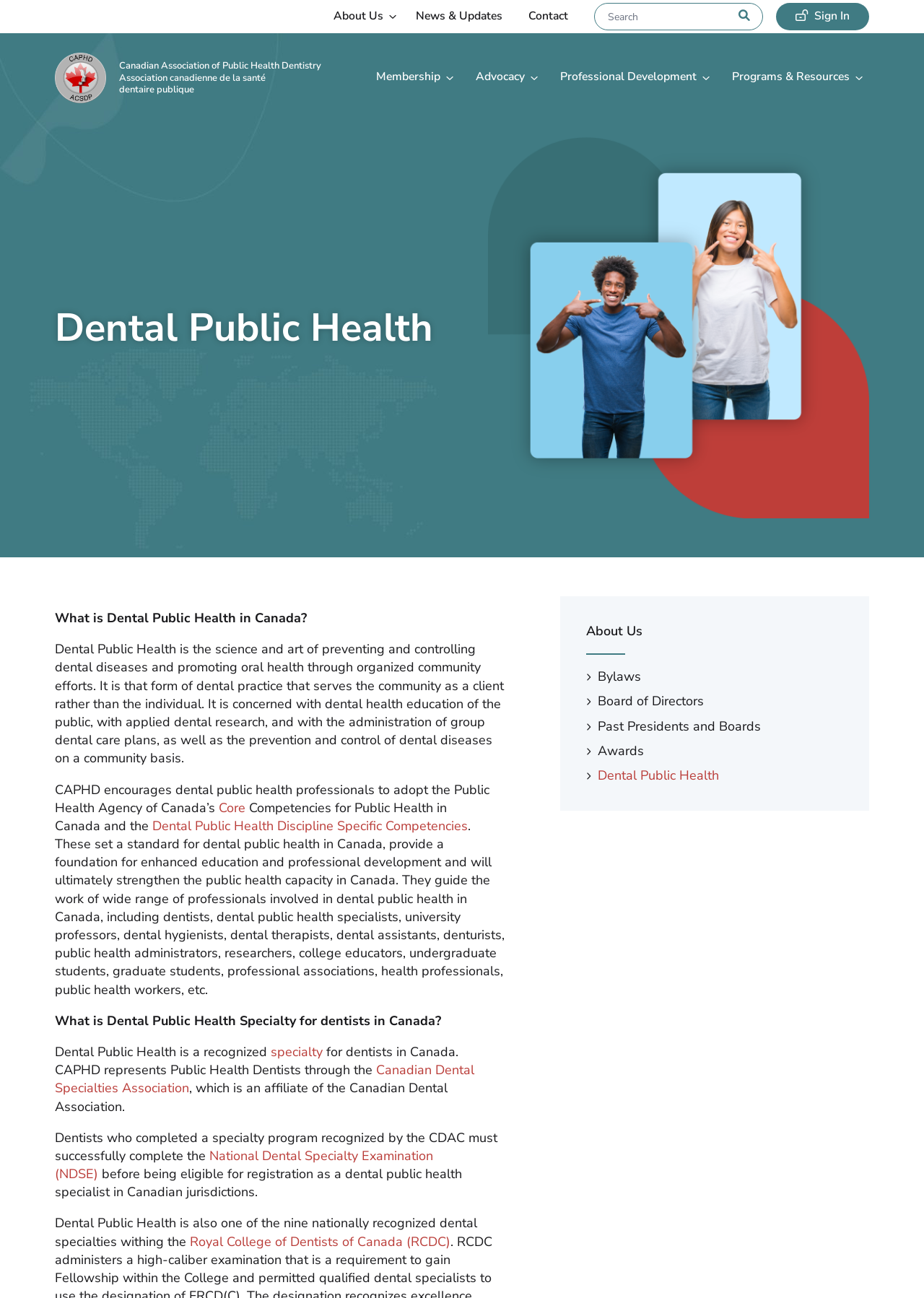Find the bounding box coordinates of the clickable element required to execute the following instruction: "Search for something". Provide the coordinates as four float numbers between 0 and 1, i.e., [left, top, right, bottom].

[0.643, 0.002, 0.825, 0.023]